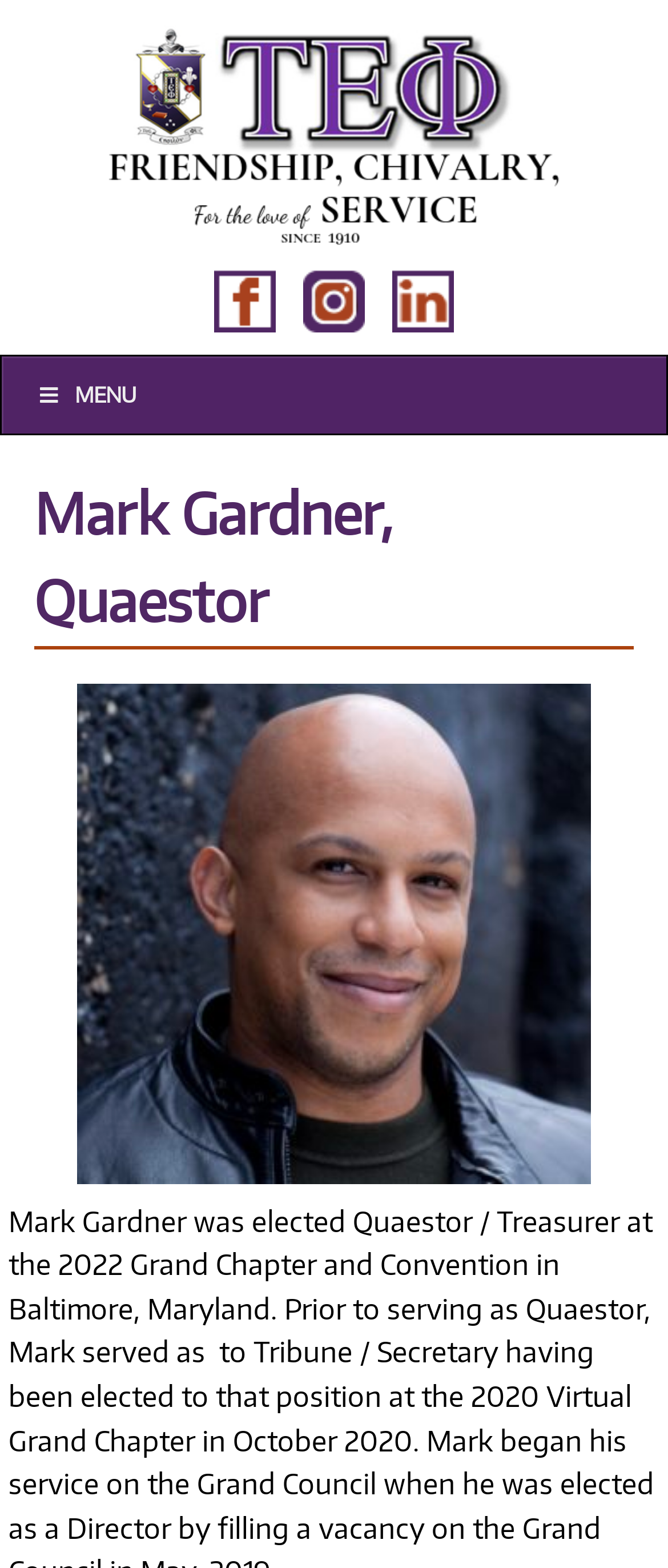What is the purpose of the images in the table?
Please craft a detailed and exhaustive response to the question.

The images in the table are likely decorative because they are contained within link elements and do not have any descriptive text. Their purpose is to enhance the visual appearance of the links rather than provide additional information.